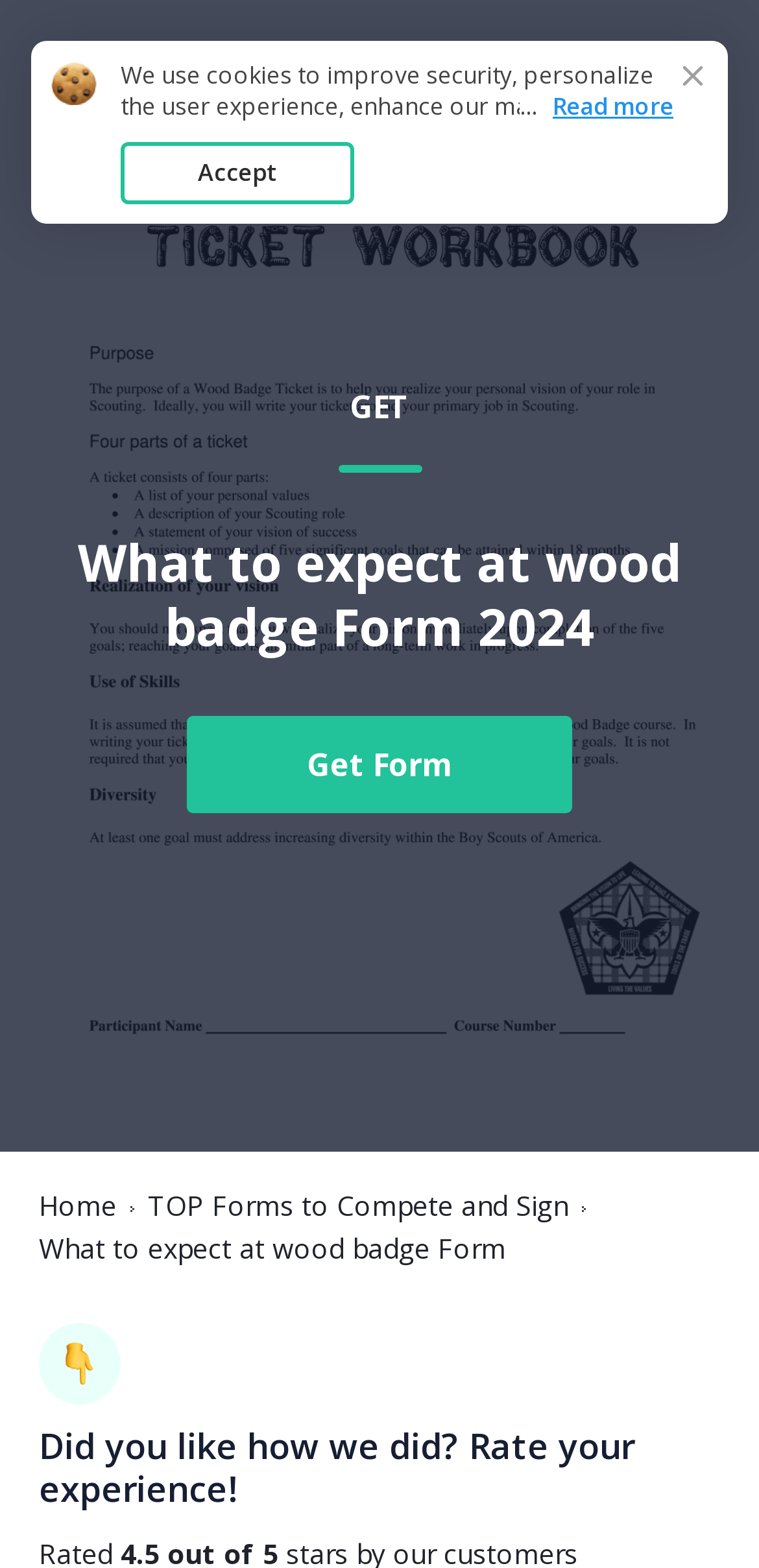Please extract the webpage's main title and generate its text content.

What to expect at wood badge Form 2024